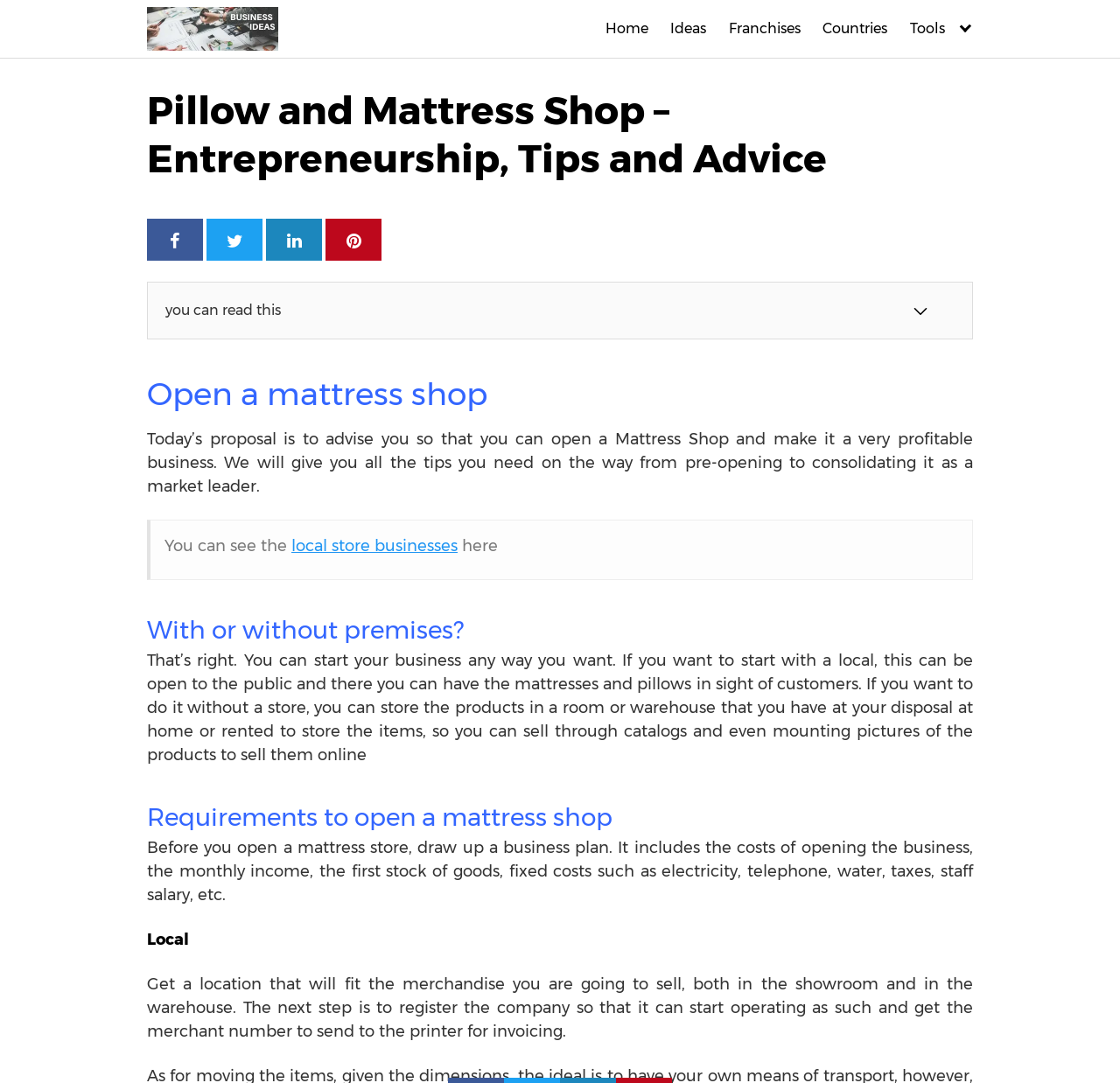Please specify the bounding box coordinates in the format (top-left x, top-left y, bottom-right x, bottom-right y), with all values as floating point numbers between 0 and 1. Identify the bounding box of the UI element described by: local store businesses

[0.26, 0.495, 0.409, 0.513]